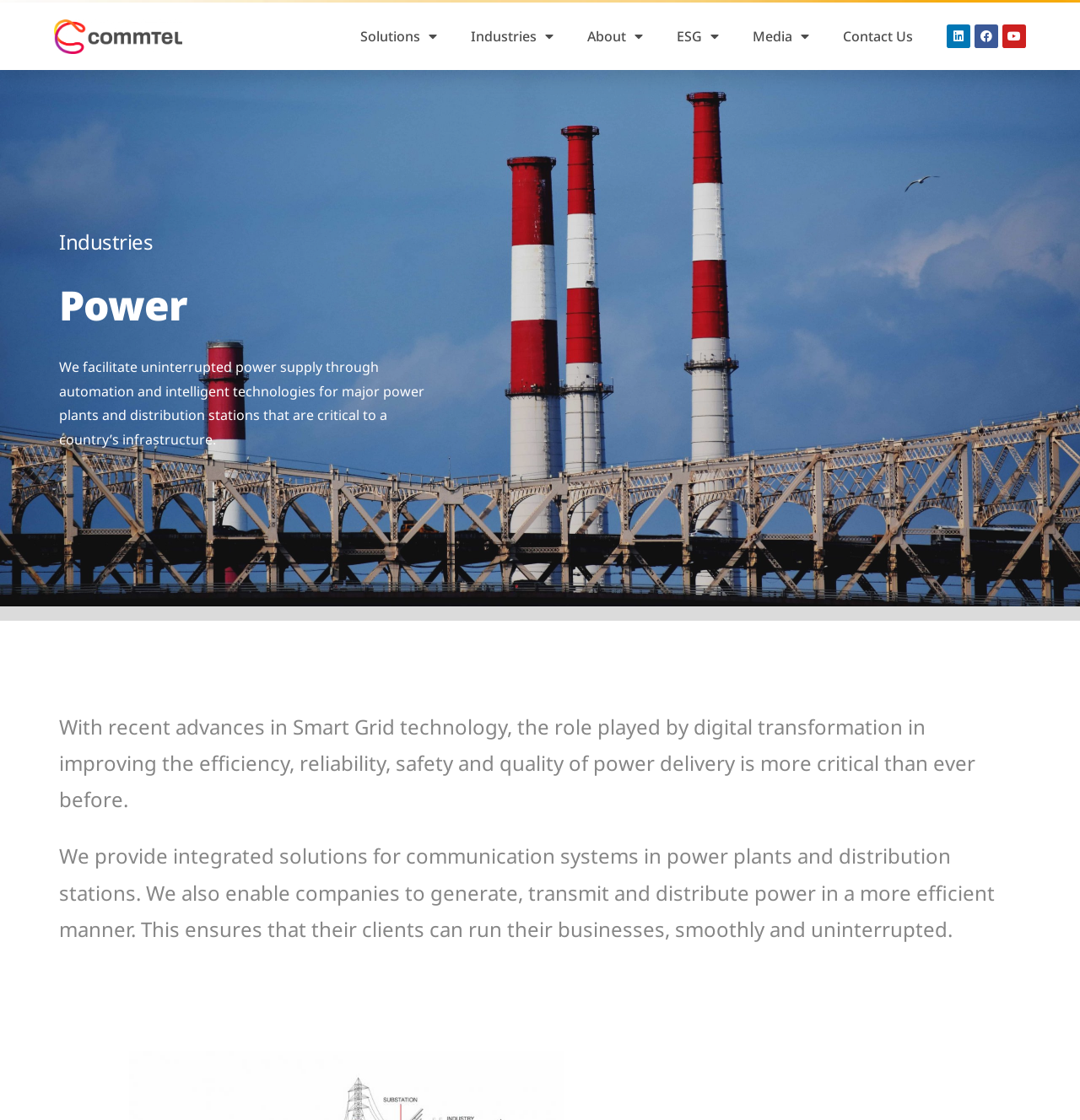Use a single word or phrase to answer the question:
What is the purpose of the company's solutions?

To ensure uninterrupted power supply